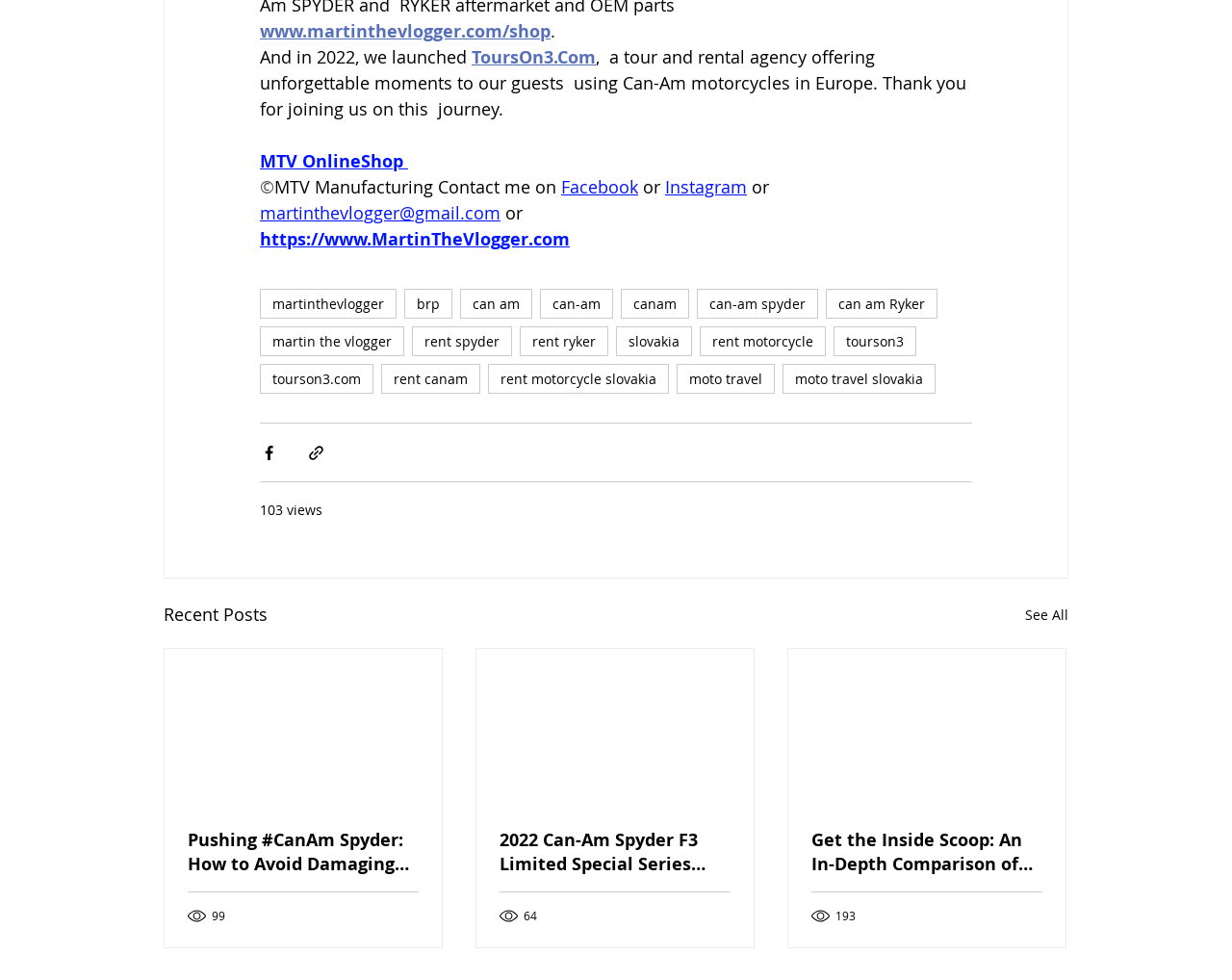Pinpoint the bounding box coordinates of the area that must be clicked to complete this instruction: "Explore the ToursOn3.Com website".

[0.383, 0.046, 0.484, 0.07]